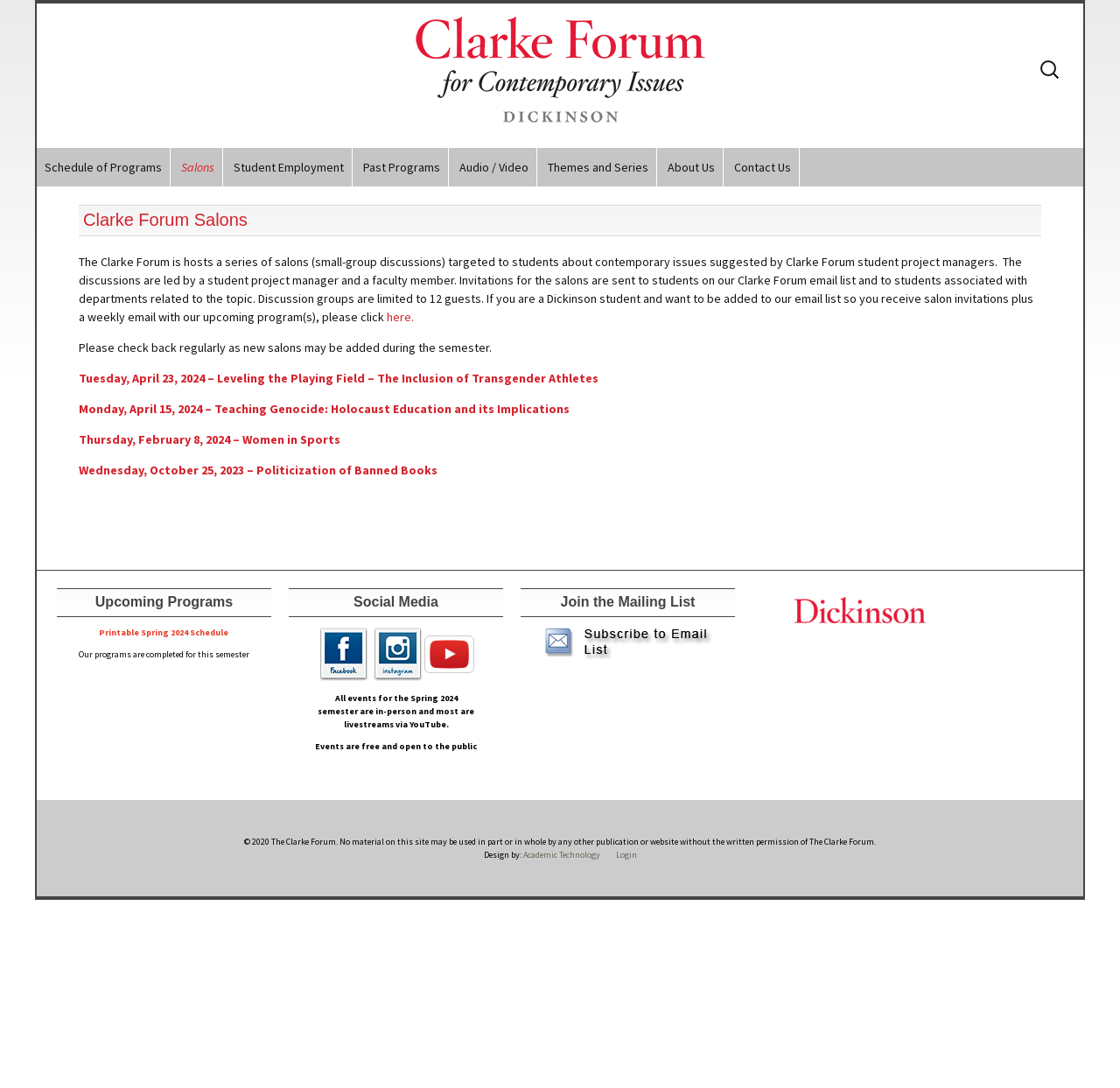Locate the bounding box coordinates of the element I should click to achieve the following instruction: "View the schedule of programs".

[0.033, 0.136, 0.152, 0.171]